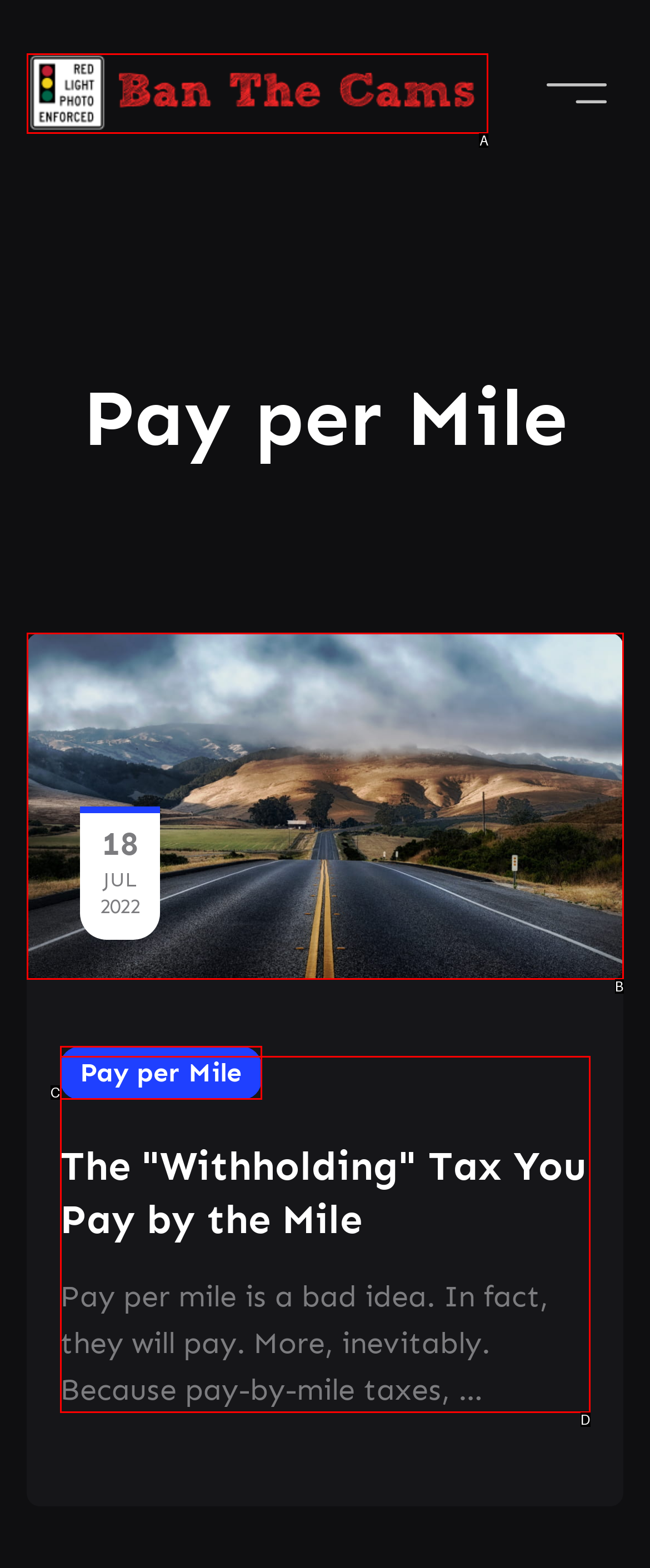From the provided options, pick the HTML element that matches the description: parent_node: 18. Respond with the letter corresponding to your choice.

B